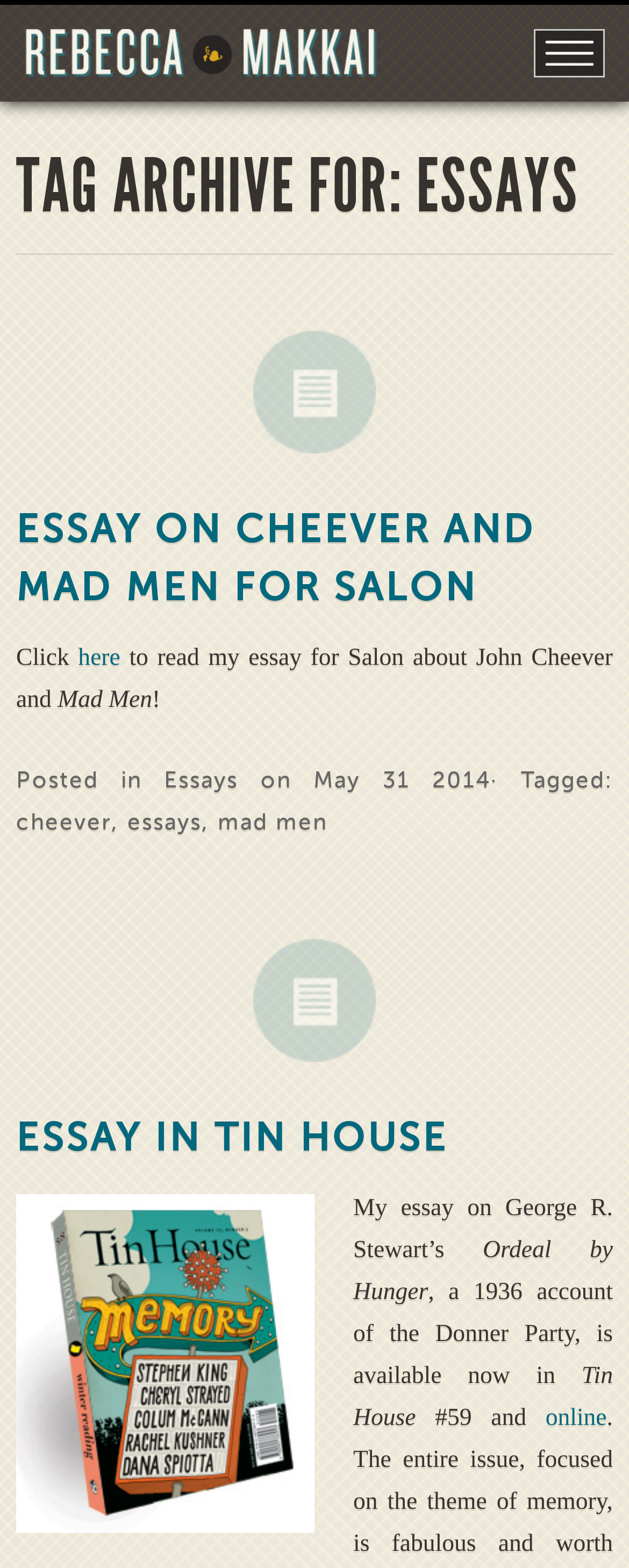Analyze and describe the webpage in a detailed narrative.

The webpage is about Rebecca Makkai's essays. At the top left, there is an image of Rebecca Makkai, and at the top right, there is a menu image. Below the images, there is a heading that reads "TAG ARCHIVE FOR: ESSAYS". 

On the left side of the page, there are two essays listed. The first essay is titled "ESSAY ON CHEEVER AND MAD MEN FOR SALON" and has a link to read the full essay. Below the title, there is a brief description of the essay, which mentions John Cheever and Mad Men. The essay is tagged with "Essays", "Cheever", and "Mad Men". 

The second essay is titled "ESSAY IN TIN HOUSE" and also has a link to read the full essay. Below the title, there is an image related to the essay, and a brief description of the essay, which mentions George R. Stewart's "Ordeal by Hunger" and the Donner Party. The essay is available in Tin House #59 and can be read online. 

On the right side of the page, there are two links to "News", one above the first essay and one below the second essay.